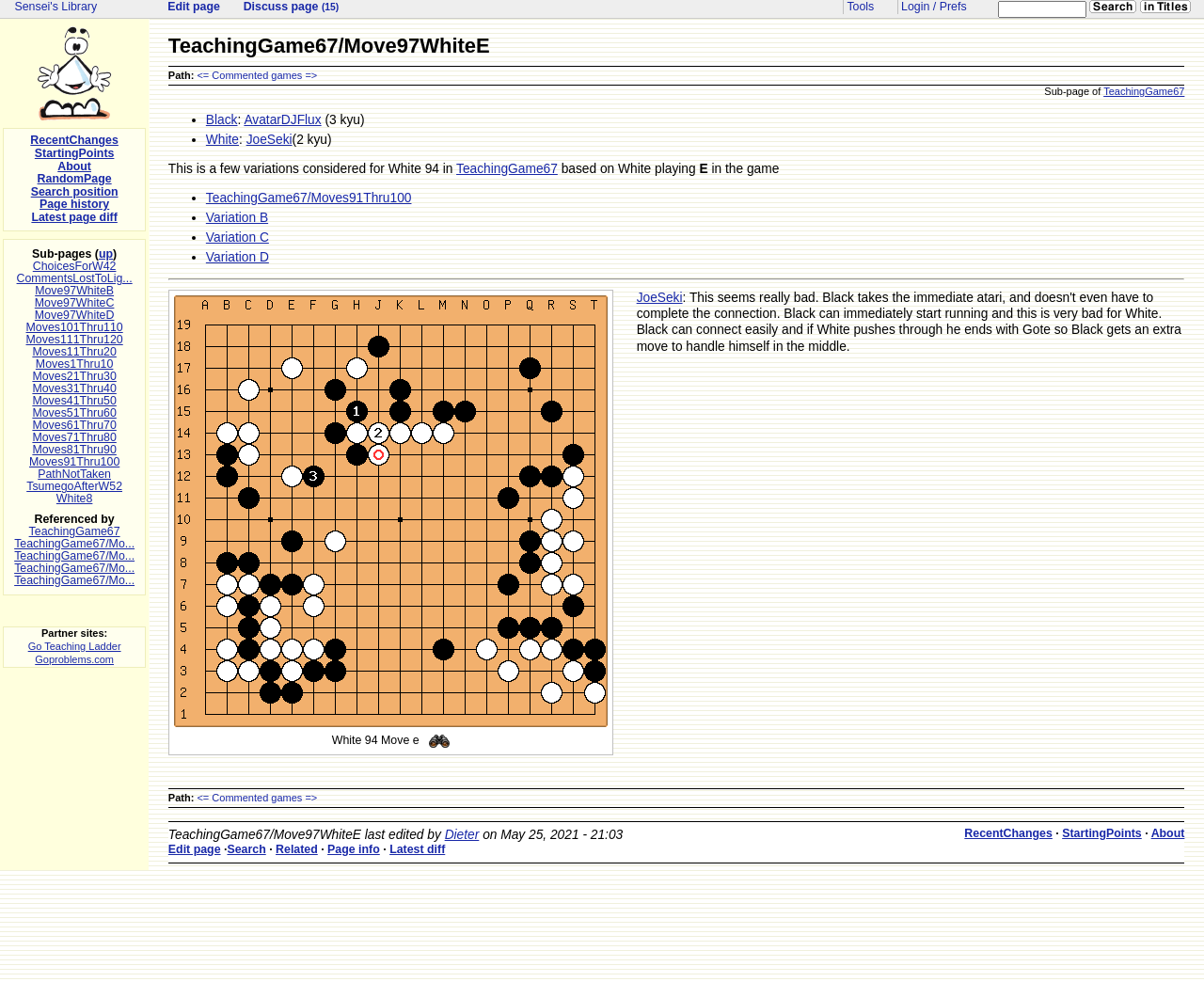Please analyze the image and provide a thorough answer to the question:
What is the current game being analyzed?

The current game being analyzed is TeachingGame67, which can be inferred from the heading 'TeachingGame67/Move97WhiteE' at the top of the webpage.